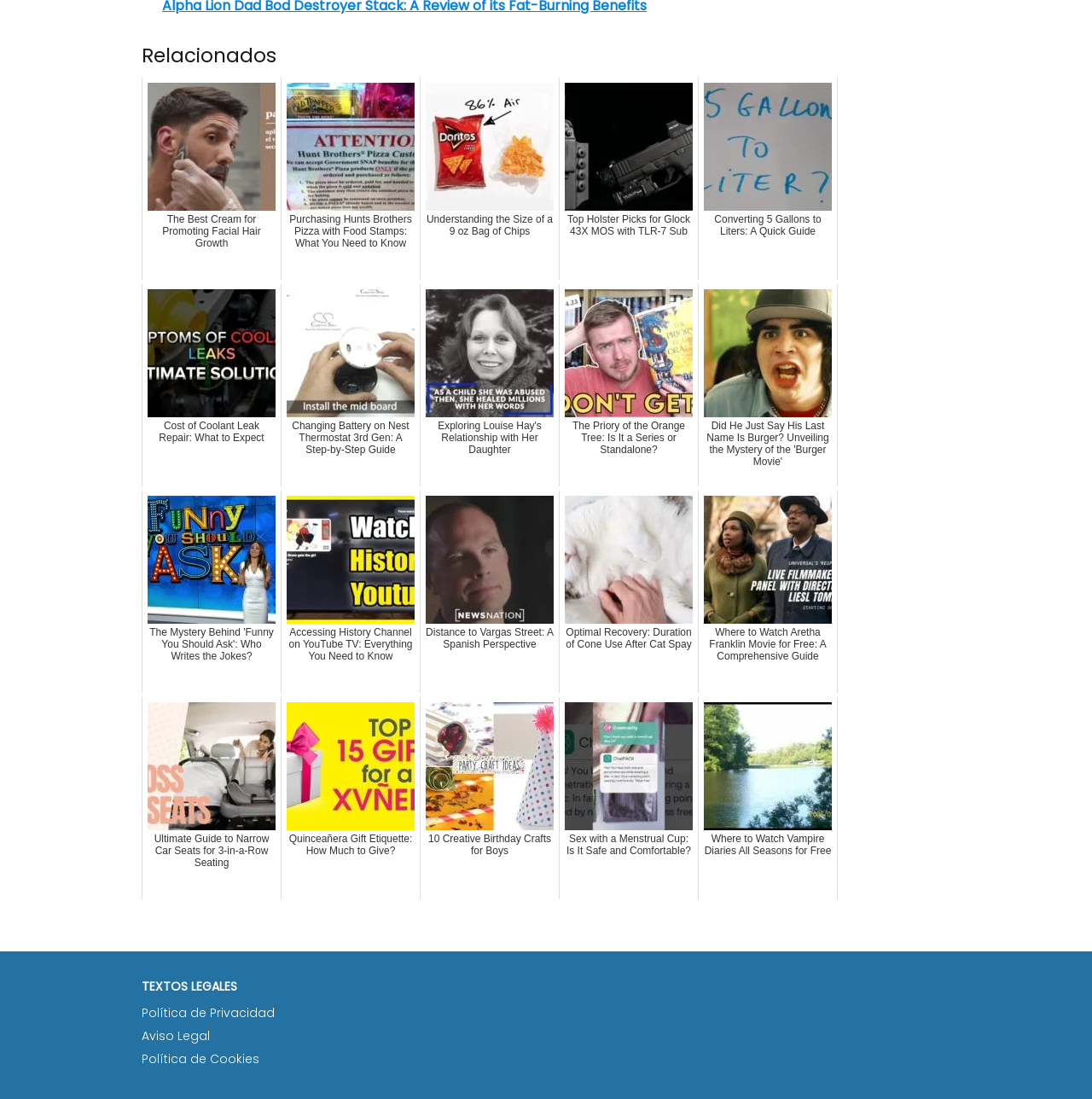Using the provided description: "Aviso Legal", find the bounding box coordinates of the corresponding UI element. The output should be four float numbers between 0 and 1, in the format [left, top, right, bottom].

[0.13, 0.935, 0.192, 0.951]